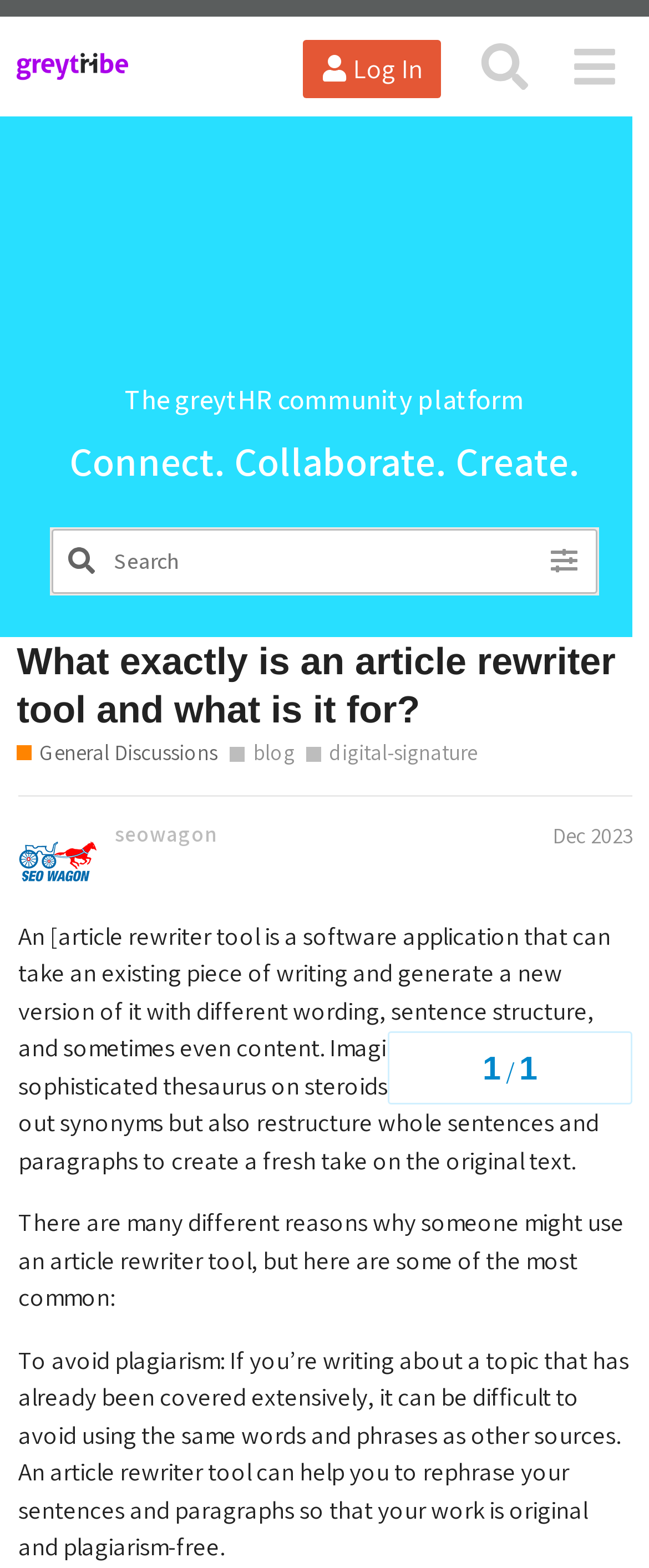Please give the bounding box coordinates of the area that should be clicked to fulfill the following instruction: "Search for a topic". The coordinates should be in the format of four float numbers from 0 to 1, i.e., [left, top, right, bottom].

[0.72, 0.018, 0.837, 0.067]